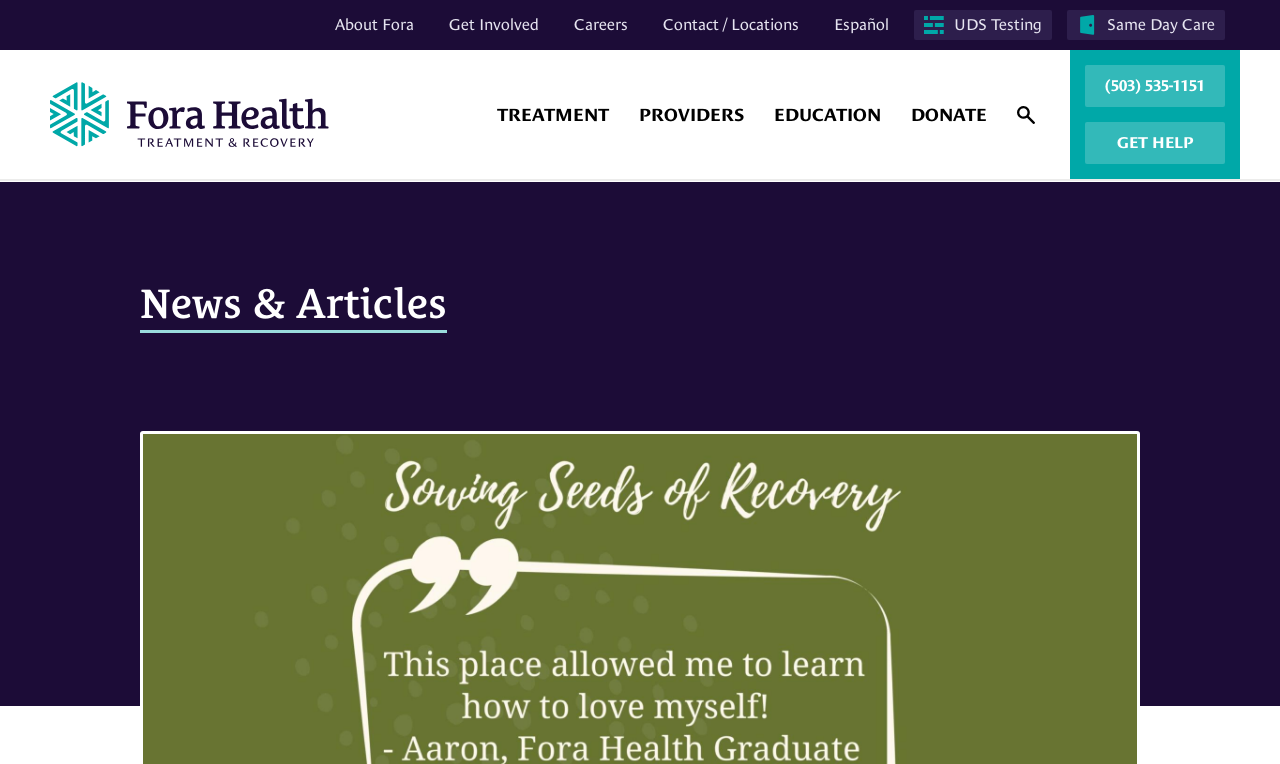Pinpoint the bounding box coordinates for the area that should be clicked to perform the following instruction: "View the table of contents for The Complete Mahabharata".

None